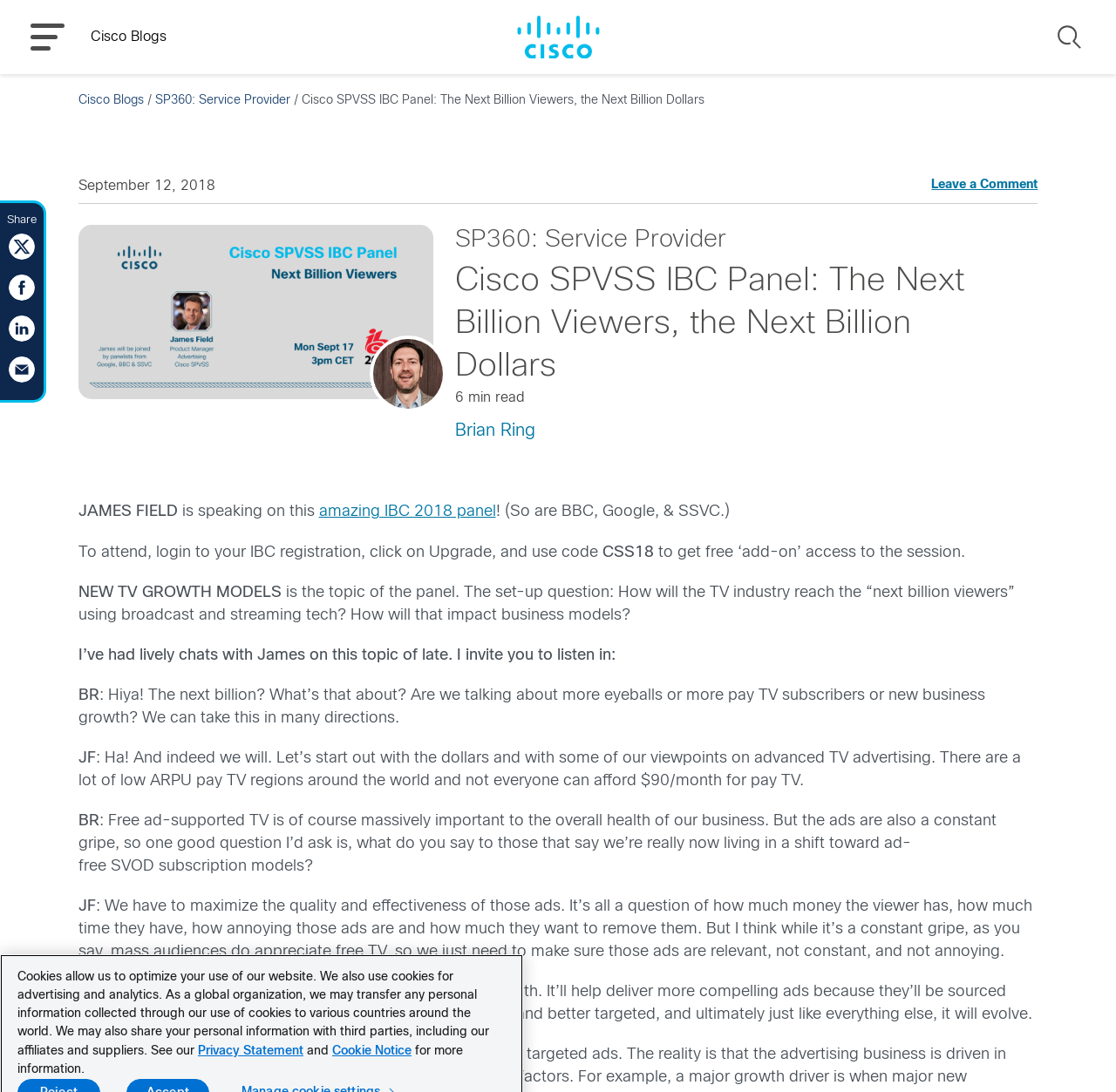What is the duration of the panel discussion?
Please respond to the question with as much detail as possible.

The text mentions '6 min read' which indicates that the panel discussion is approximately 6 minutes long.